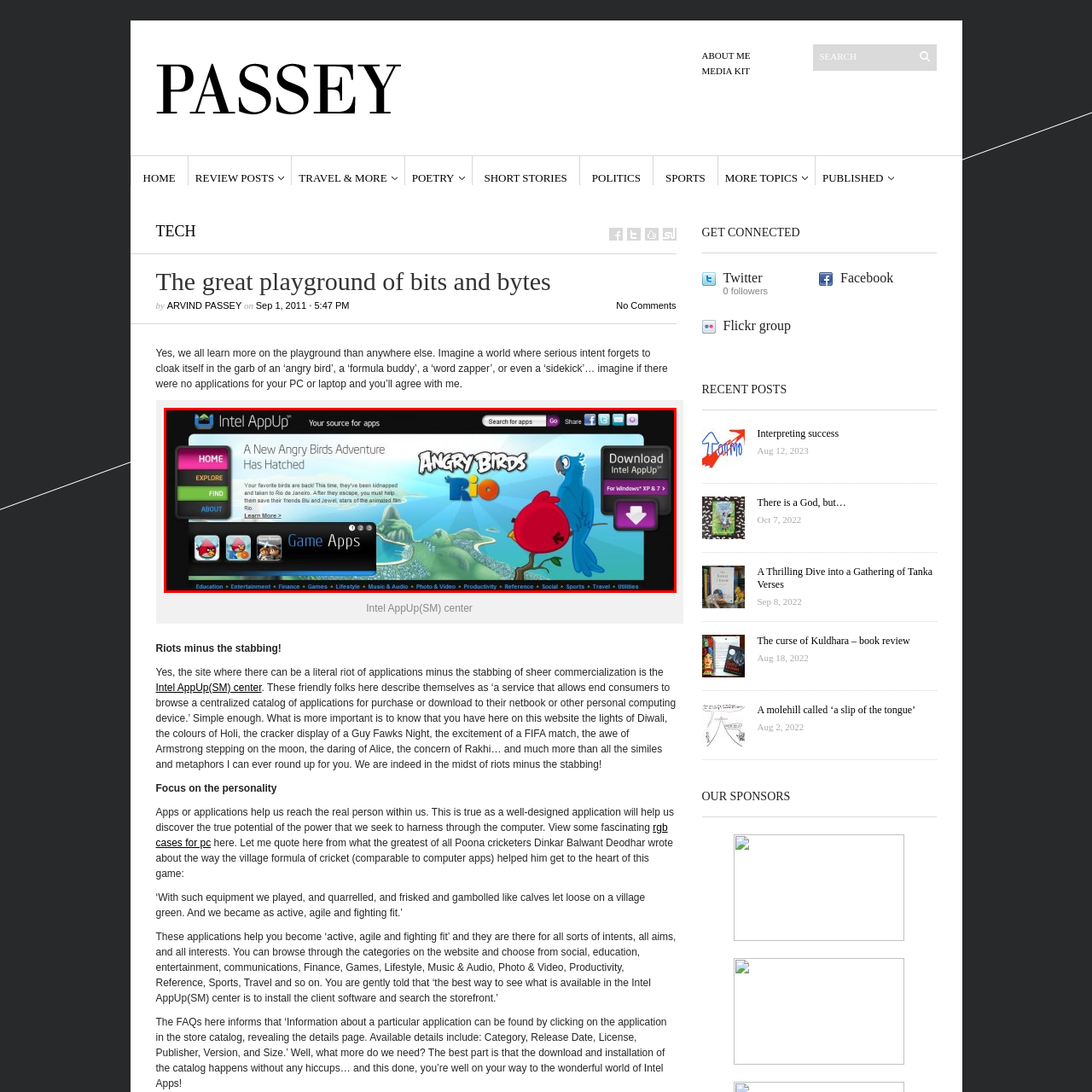Generate a meticulous caption for the image that is highlighted by the red boundary line.

The image is a promotional banner for Intel AppUp, featuring the popular mobile game "Angry Birds Rio." It captures the vibrant and adventurous spirit of the game, showcasing the iconic red bird and his blue feathered companion against a tropical backdrop, reflecting the game's setting in Rio de Janeiro. The text highlights that this new adventure has just launched, inviting users to engage with the game. Below the main graphic, there is a user-friendly interface panel labeled "Game Apps," emphasizing the availability of various gaming applications on the Intel AppUp platform. The clean and colorful design is aimed at drawing users in, encouraging exploration of the app catalog, and offering a link for downloading Intel AppUp for Windows XP and 7, further enhancing user accessibility.